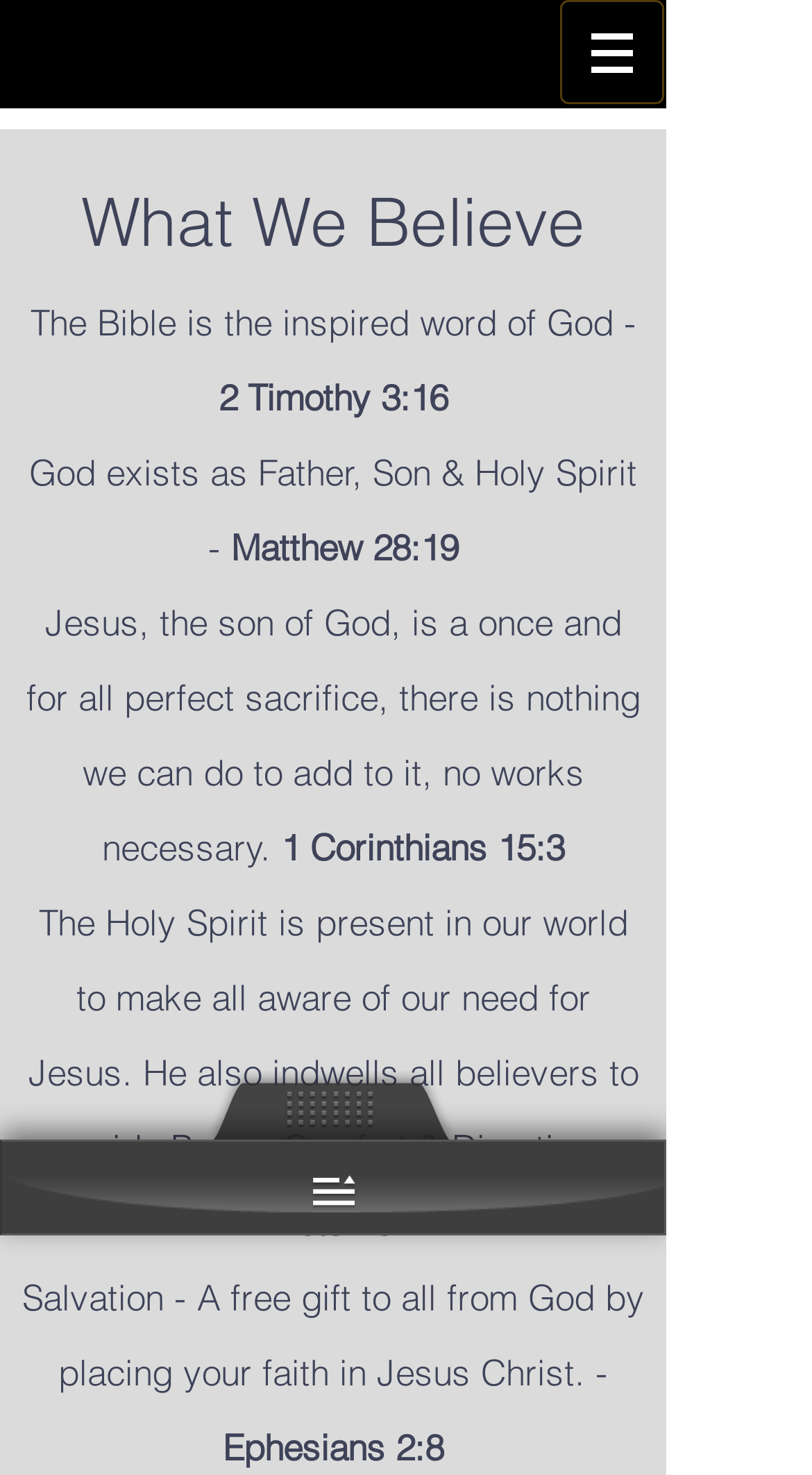Give a detailed account of the webpage, highlighting key information.

The webpage is about the beliefs of "theplaceinfallbrook". At the top right corner, there is a navigation menu labeled "Site" with a button that has a popup menu. The button is accompanied by a small image. 

Below the navigation menu, there is a heading that reads "What We Believe". This is followed by a series of paragraphs that outline the beliefs of theplaceinfallbrook. The first paragraph states that the Bible is the inspired word of God, citing 2 Timothy 3:16. 

The next paragraph is positioned to the right of the first one and states that God exists as Father, Son, and Holy Spirit, referencing Matthew 28:19. The following paragraphs continue to elaborate on the beliefs, including the sacrifice of Jesus, the role of the Holy Spirit, and the concept of salvation. Each paragraph is accompanied by a Bible verse reference, such as 1 Corinthians 15:3, Acts 1:8, and Ephesians 2:8.